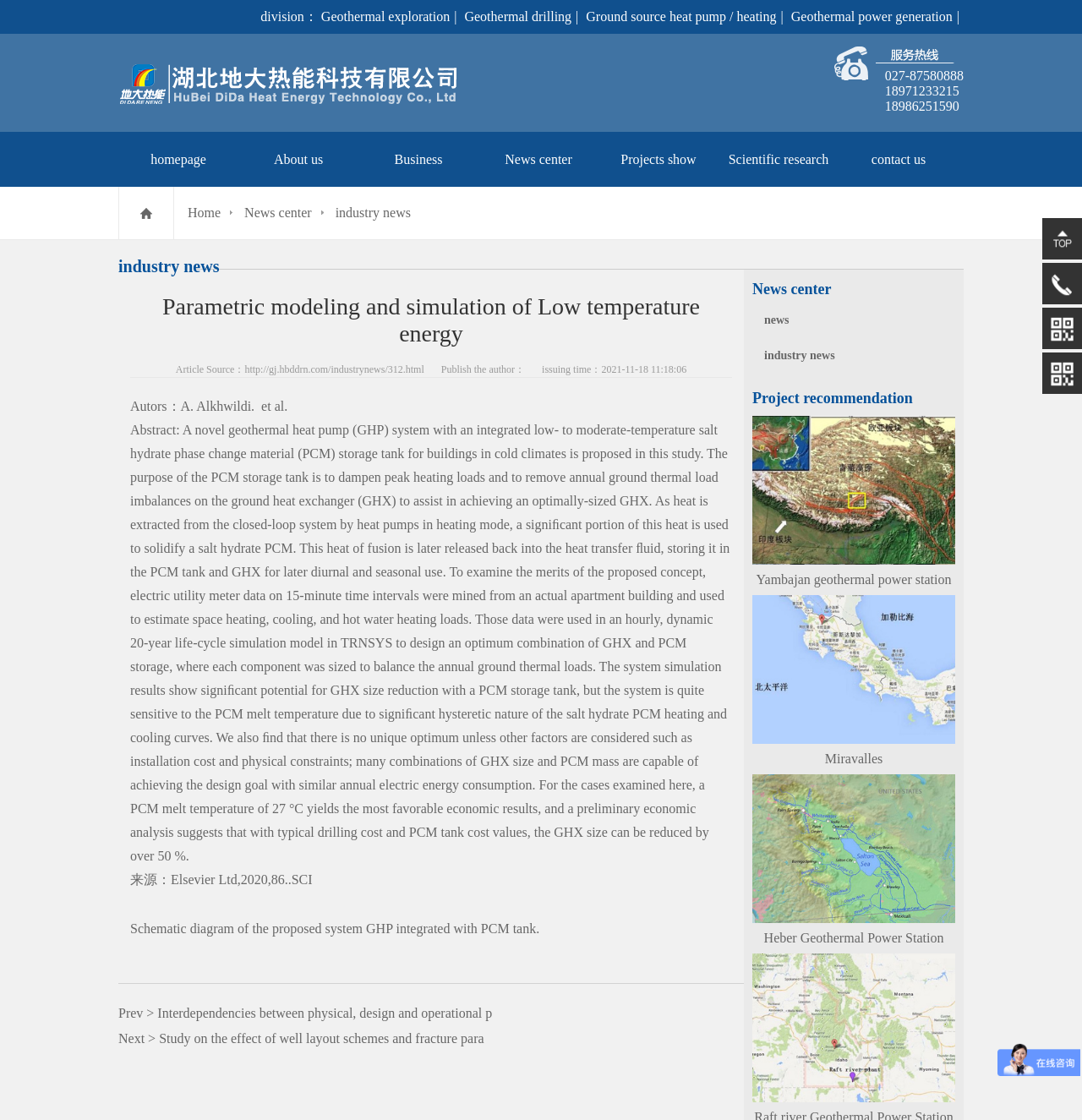Please mark the bounding box coordinates of the area that should be clicked to carry out the instruction: "Go to the 'News center' page".

[0.442, 0.118, 0.553, 0.167]